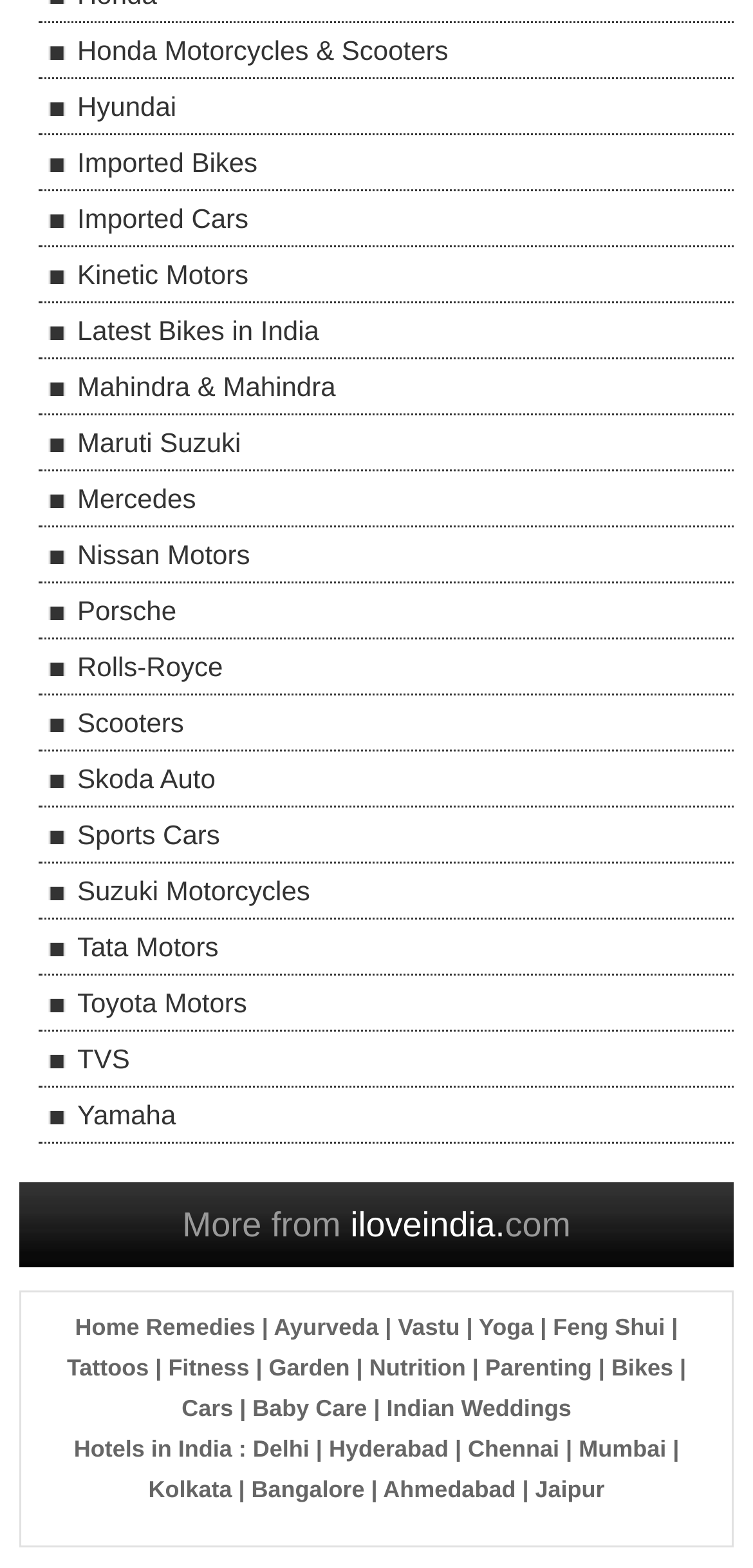Answer this question using a single word or a brief phrase:
What is the first link on the webpage?

Honda Motorcycles & Scooters